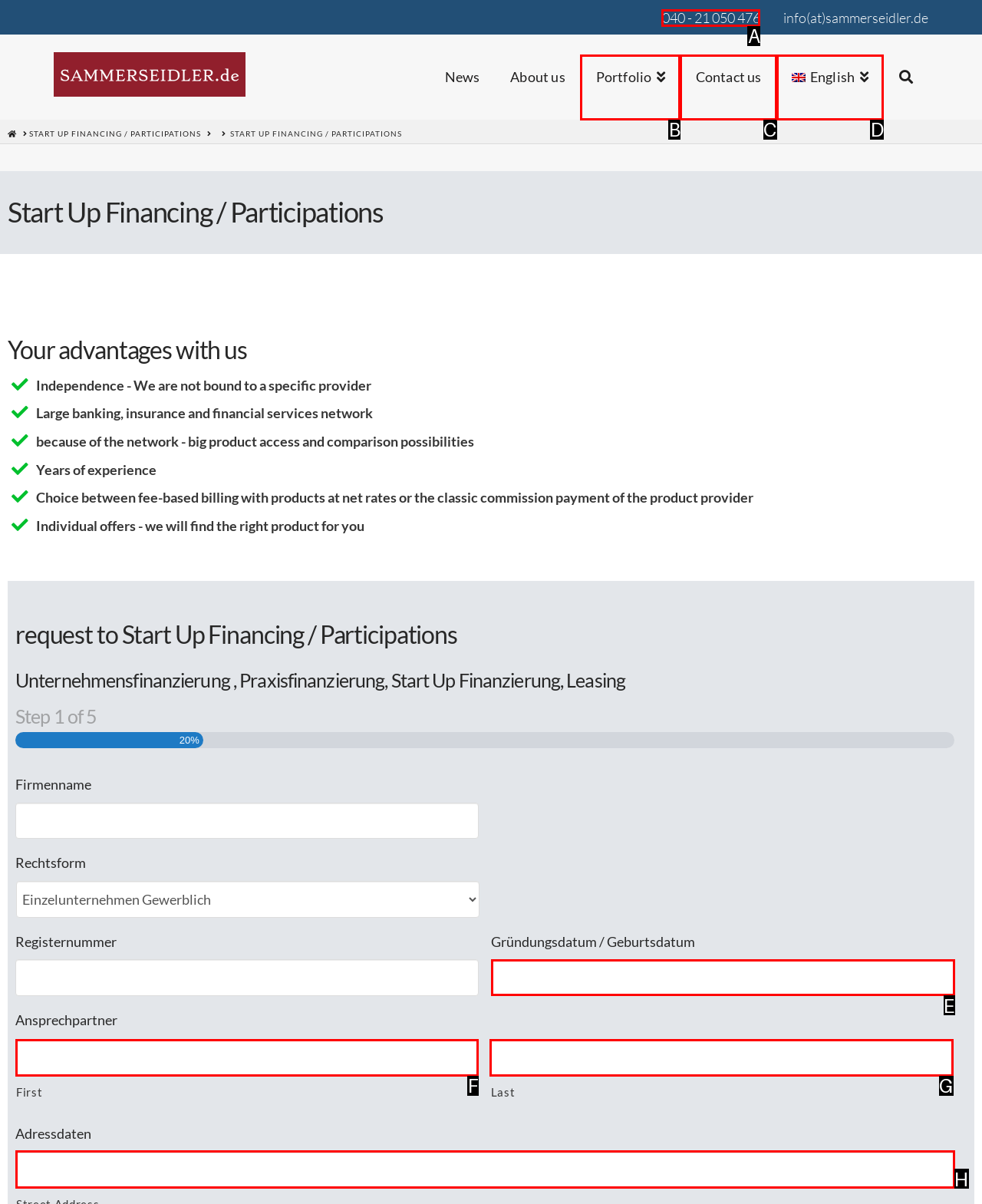Determine the HTML element to be clicked to complete the task: Enter the street address. Answer by giving the letter of the selected option.

H